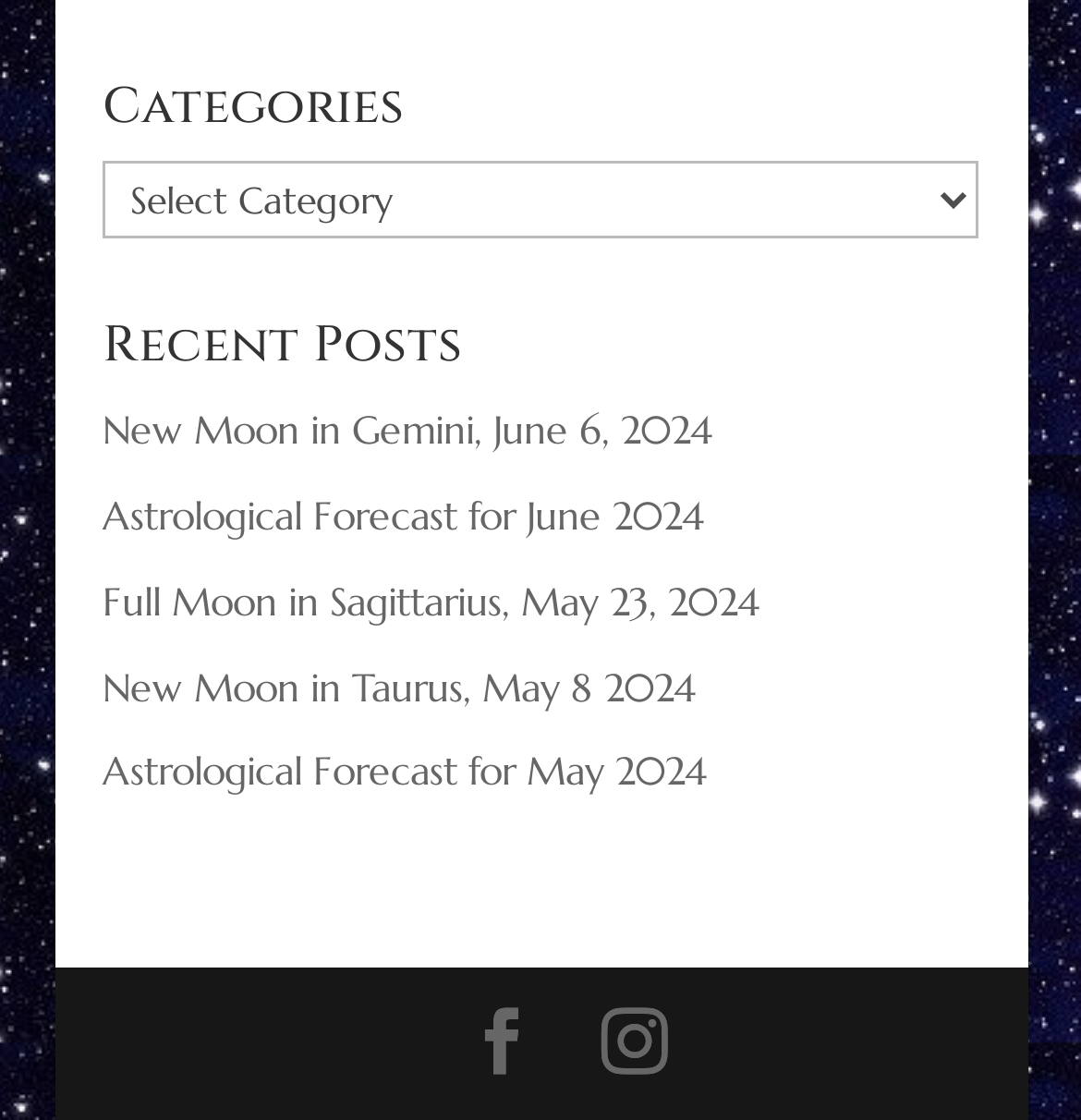Determine the bounding box coordinates of the area to click in order to meet this instruction: "View more posts".

[0.433, 0.901, 0.495, 0.968]